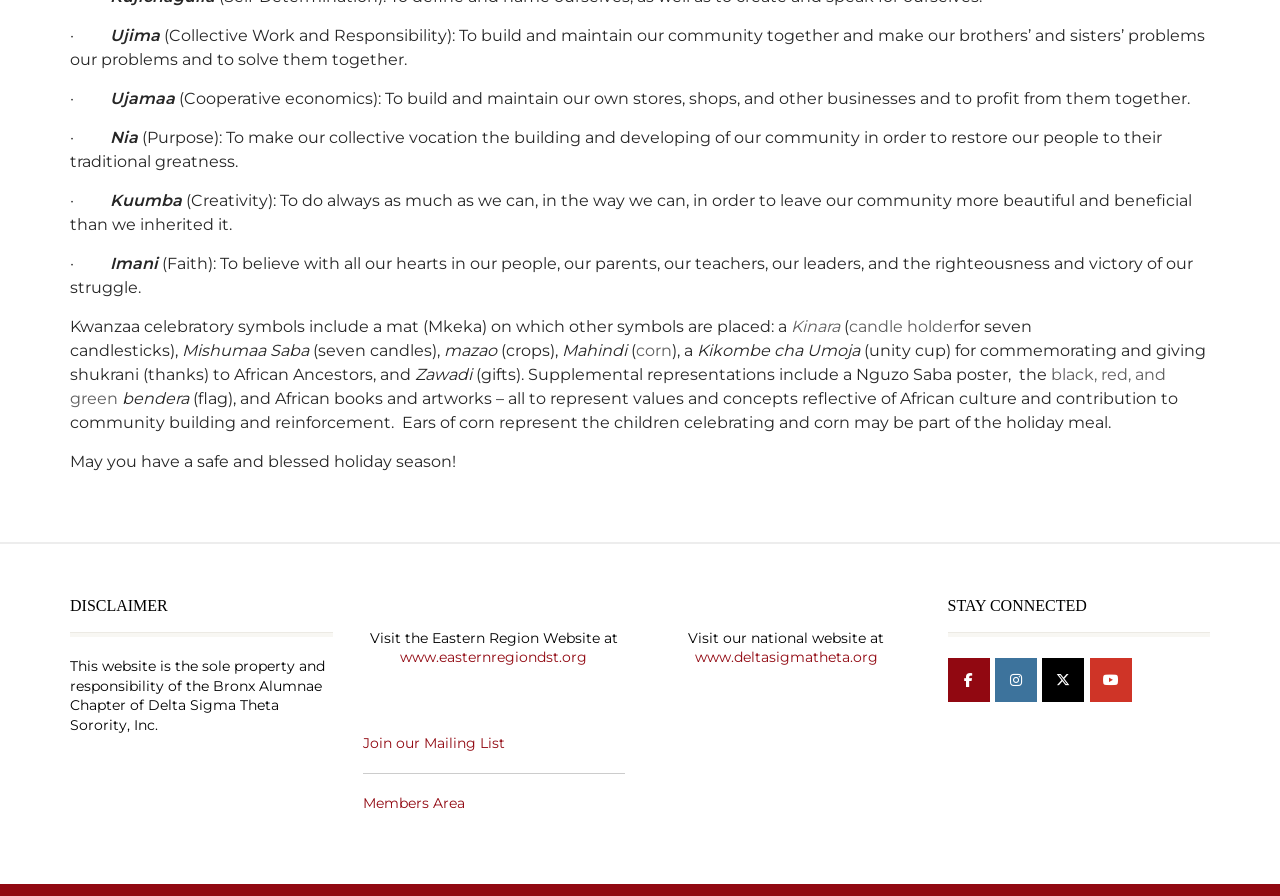Please identify the coordinates of the bounding box that should be clicked to fulfill this instruction: "Go to the Members Area".

[0.283, 0.887, 0.363, 0.907]